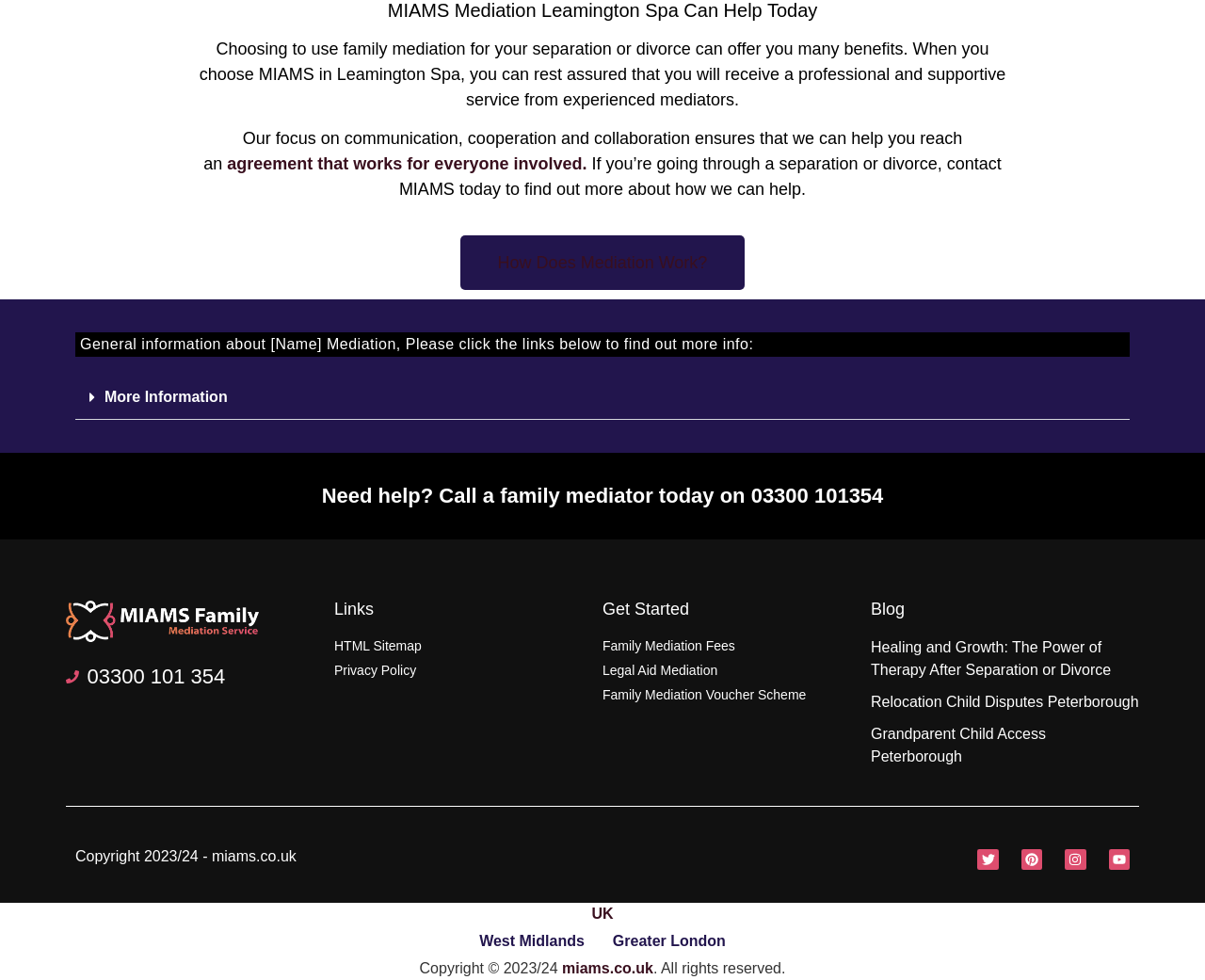Determine the bounding box coordinates for the clickable element to execute this instruction: "Contact a family mediator". Provide the coordinates as four float numbers between 0 and 1, i.e., [left, top, right, bottom].

[0.267, 0.494, 0.733, 0.518]